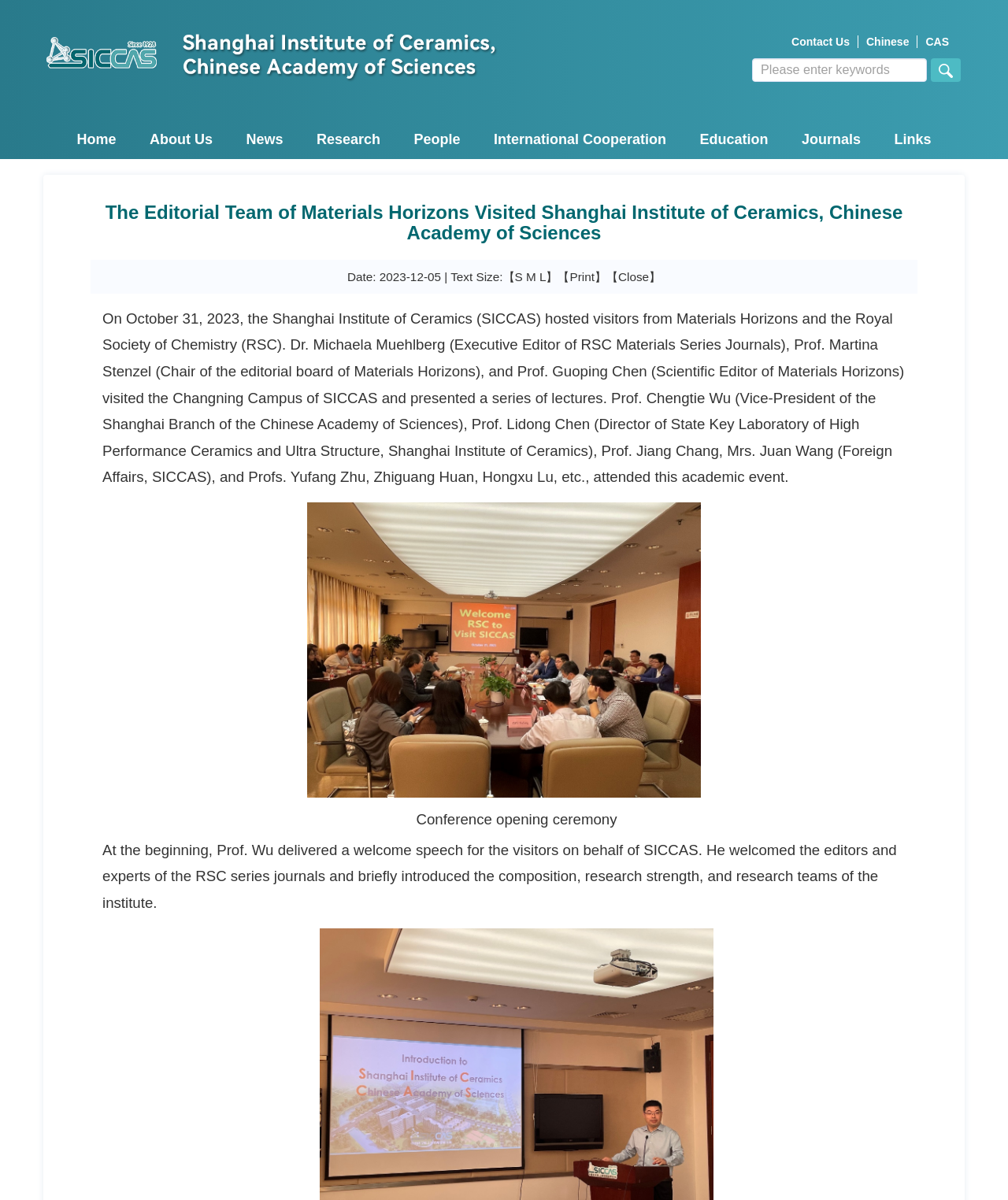What is the name of the institute visited by the Editorial Team?
Based on the screenshot, respond with a single word or phrase.

Shanghai Institute of Ceramics